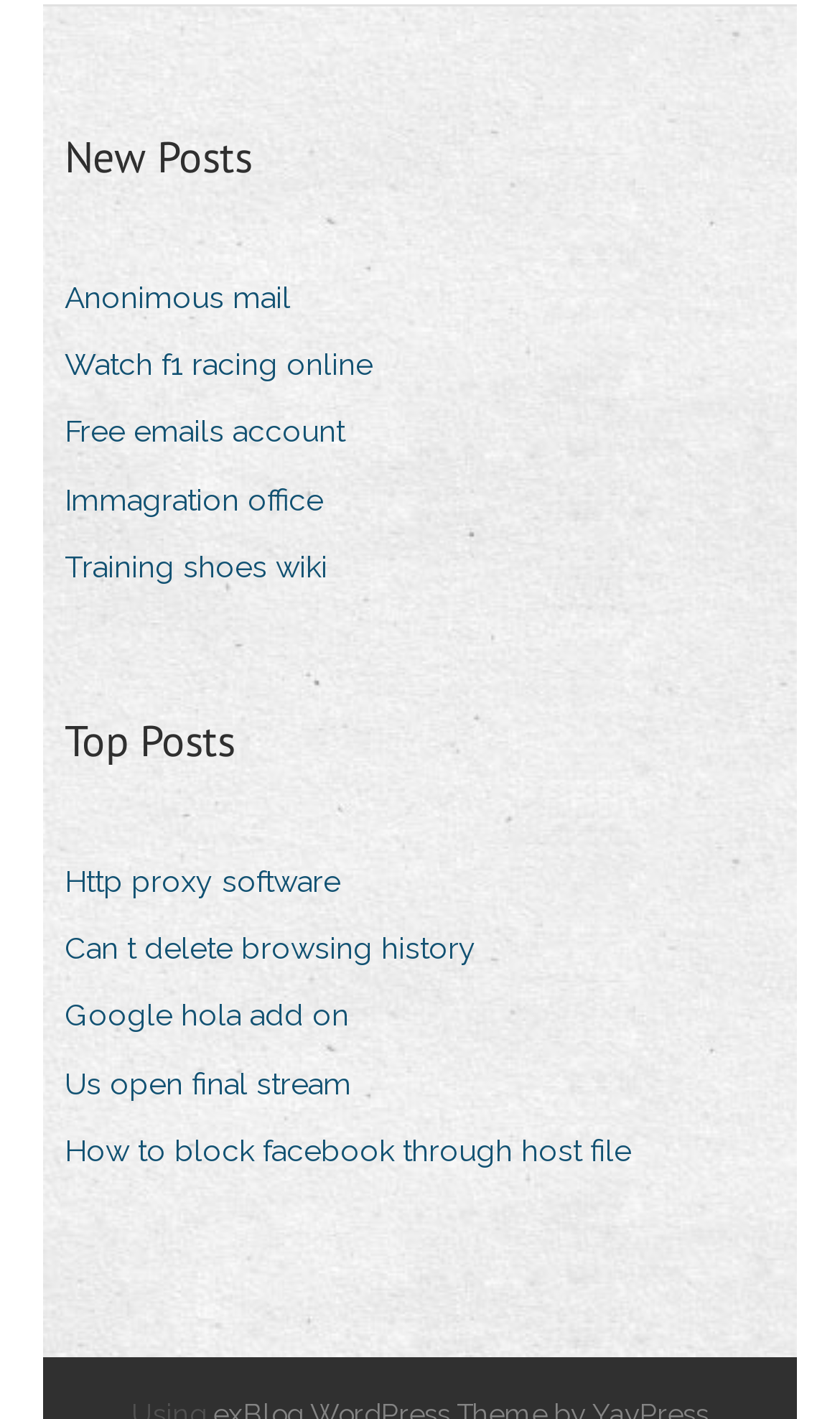Show the bounding box coordinates for the HTML element as described: "Free emails account".

[0.077, 0.285, 0.449, 0.326]